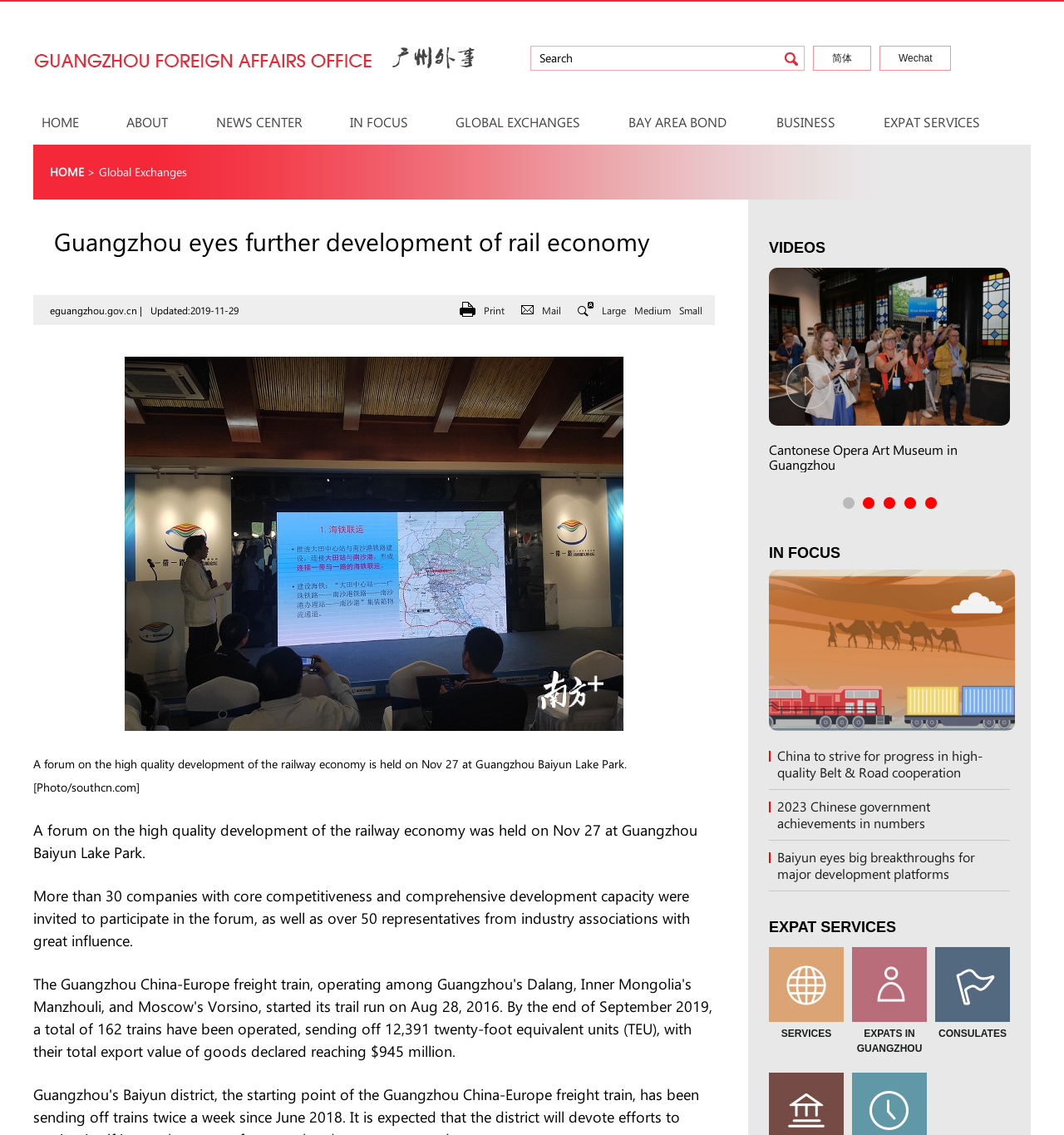Answer the question with a brief word or phrase:
How many links are there in the 'IN FOCUS' section?

3